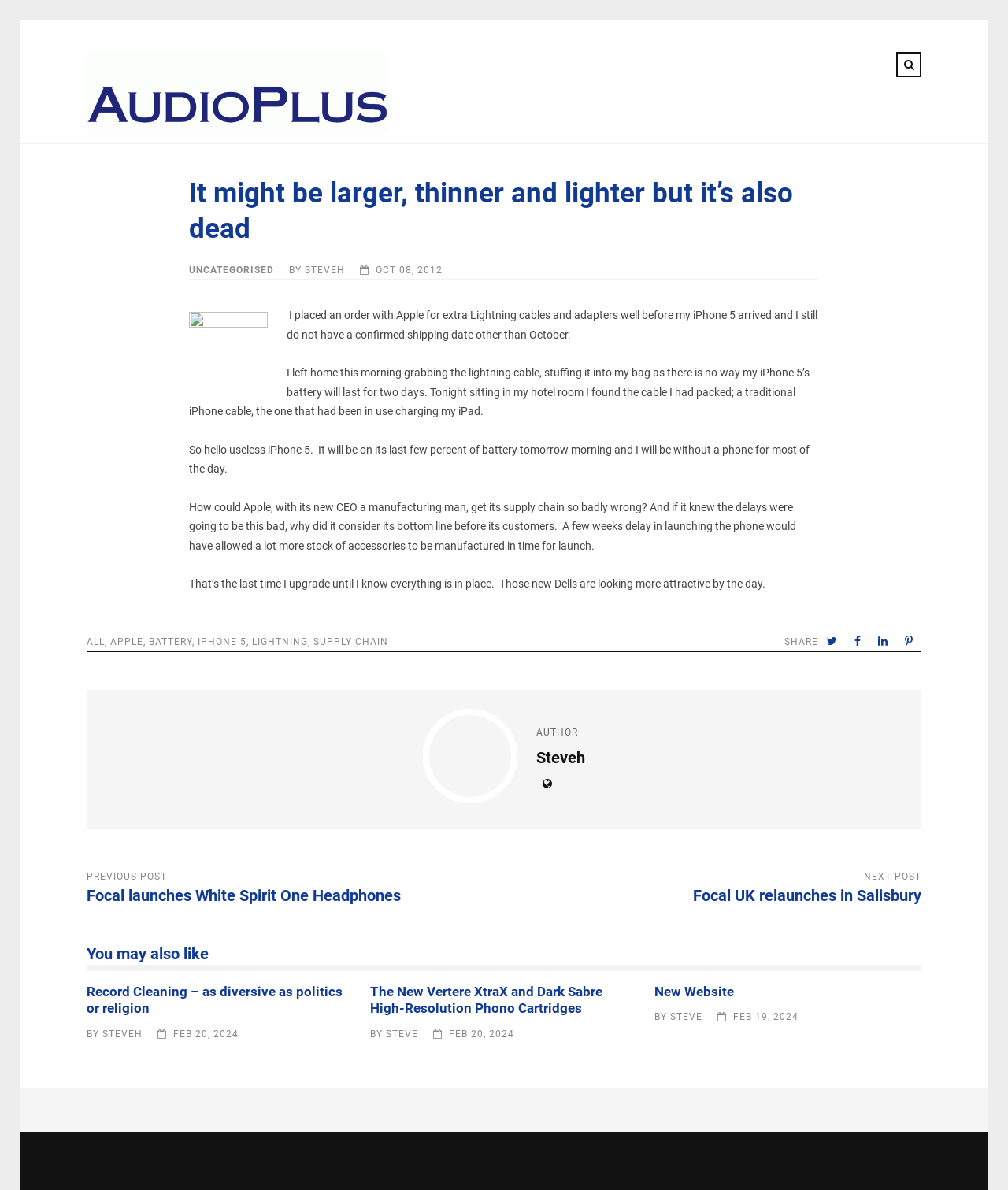Find the bounding box coordinates of the element to click in order to complete this instruction: "Read the previous post". The bounding box coordinates must be four float numbers between 0 and 1, denoted as [left, top, right, bottom].

[0.086, 0.745, 0.398, 0.76]